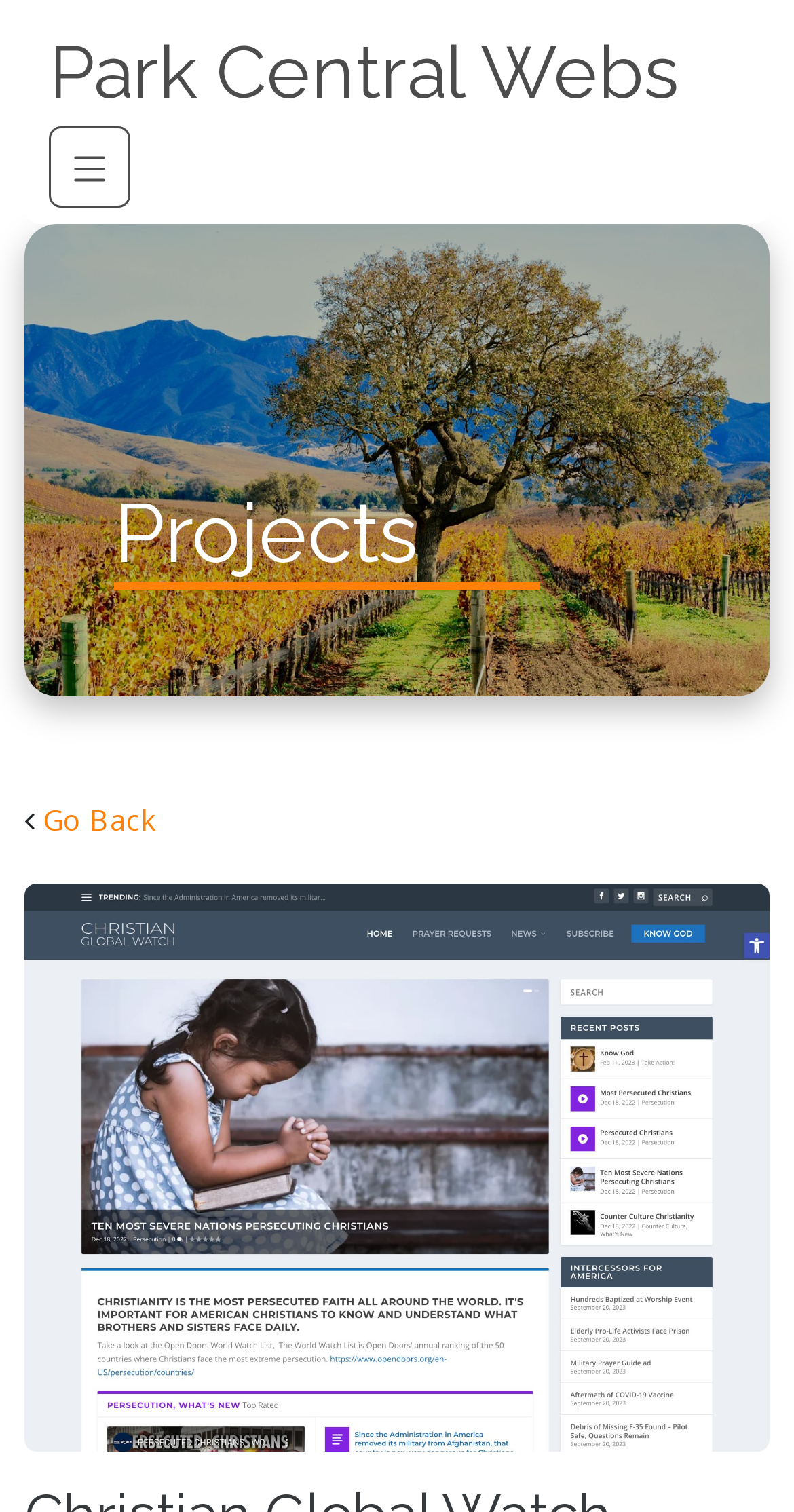Is there a way to go back to a previous page?
Give a single word or phrase as your answer by examining the image.

Yes